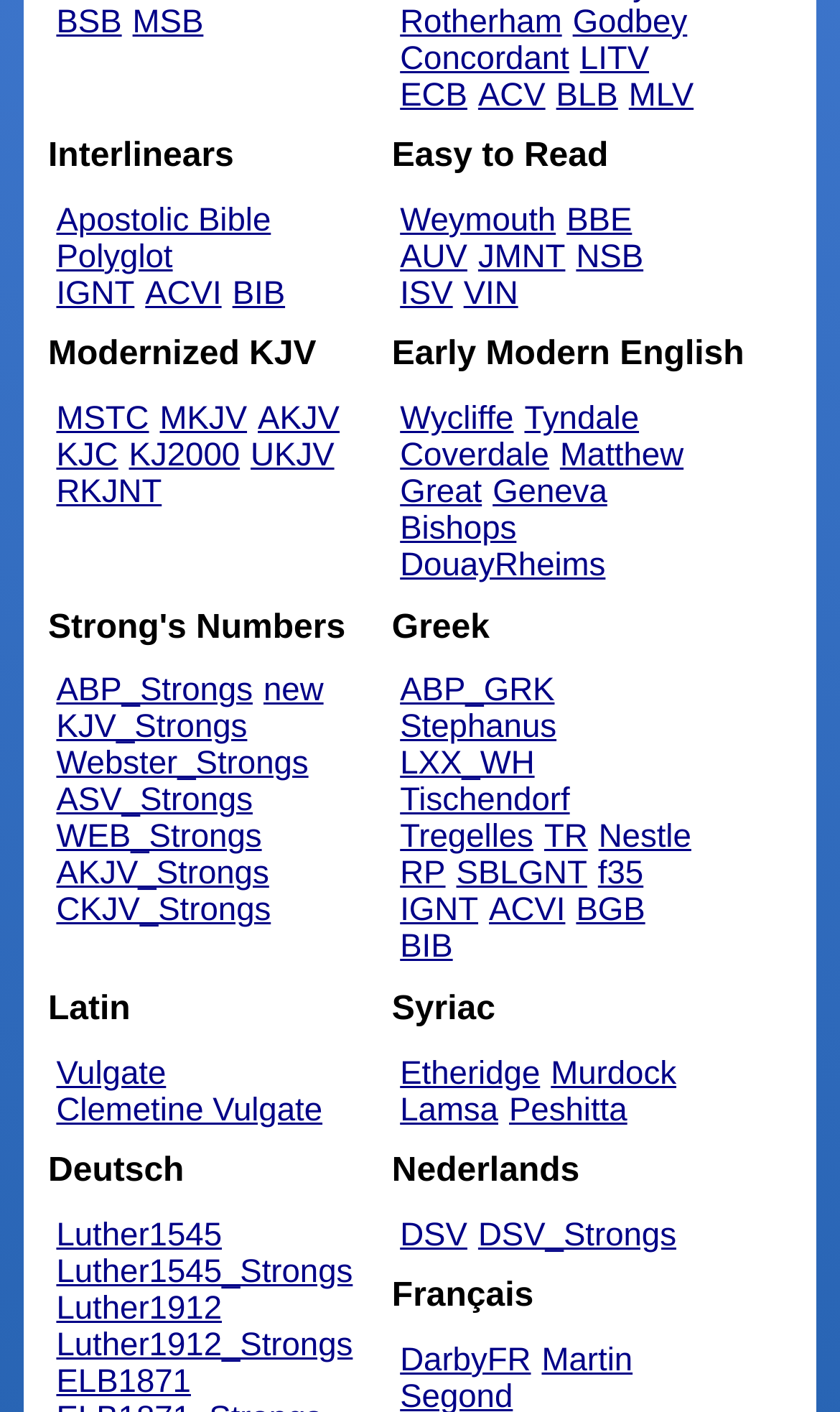Answer the following in one word or a short phrase: 
What is the last Bible translation listed under 'Early Modern English'?

Geneva